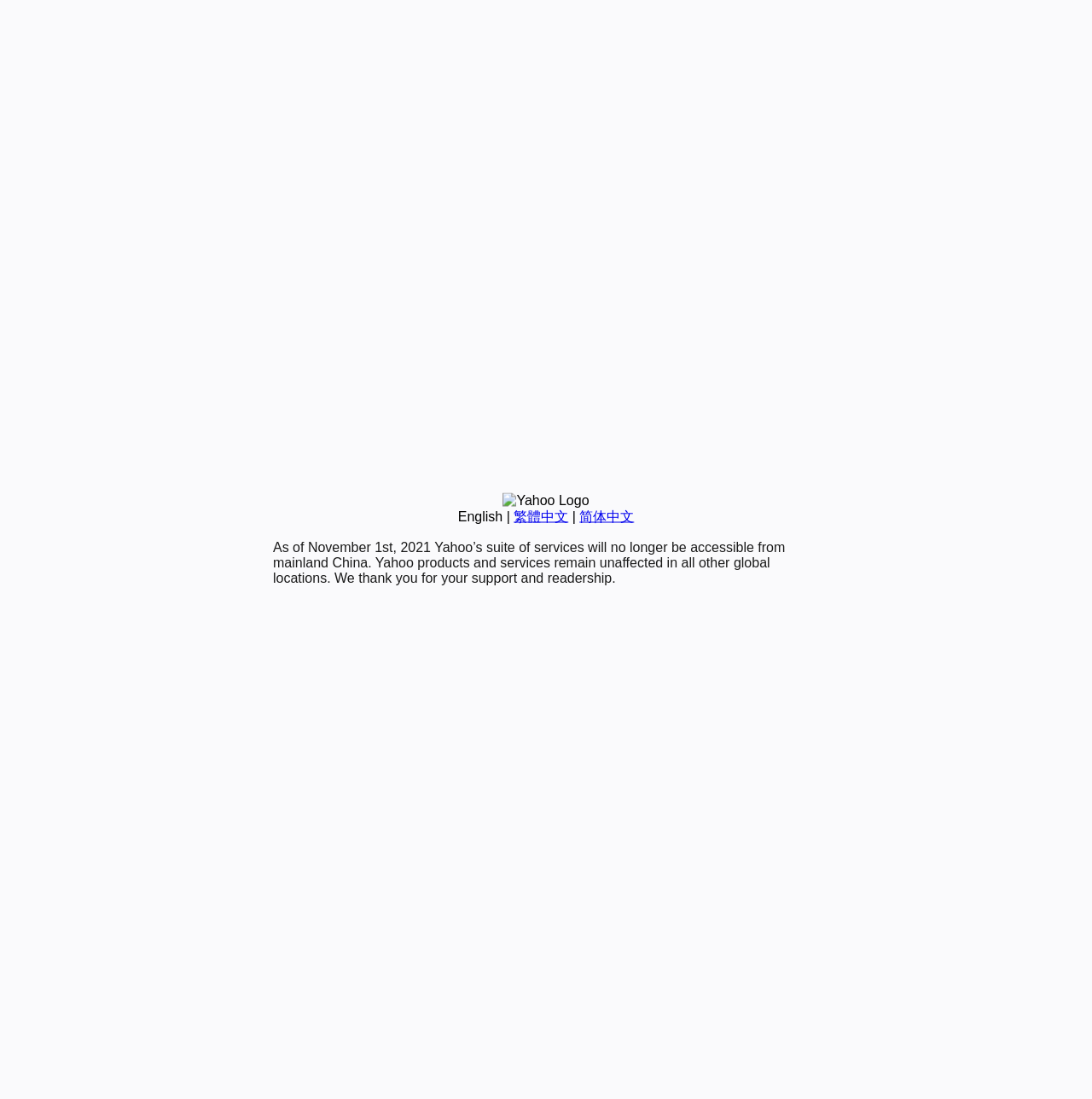Find the bounding box coordinates corresponding to the UI element with the description: "简体中文". The coordinates should be formatted as [left, top, right, bottom], with values as floats between 0 and 1.

[0.531, 0.463, 0.581, 0.476]